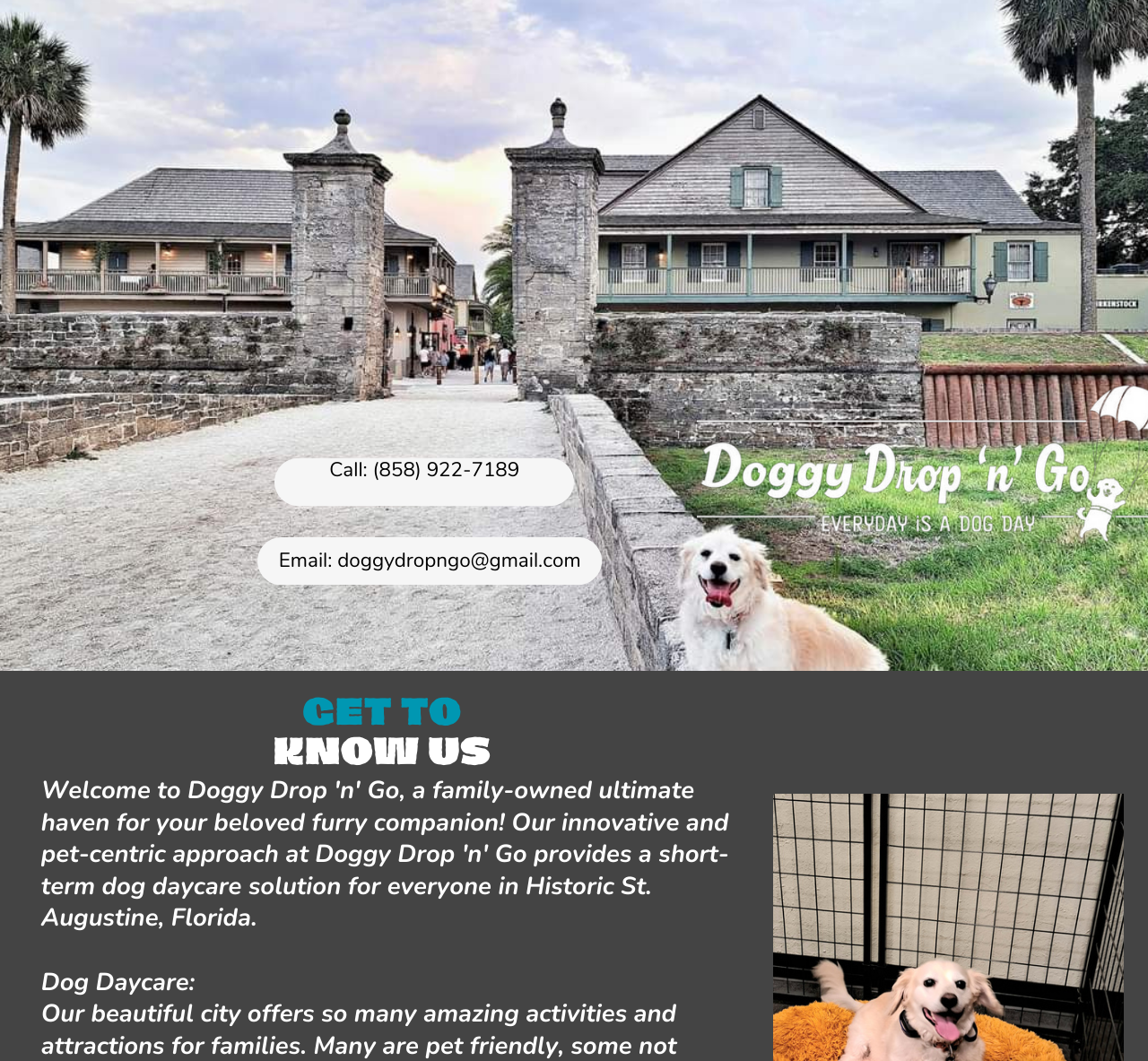What is the topic of the webpage?
Answer the question with a thorough and detailed explanation.

I inferred the topic of the webpage by looking at the StaticText element with the text 'Dog Daycare:' which has a bounding box with coordinates [0.036, 0.909, 0.17, 0.941]. This suggests that the webpage is related to dog daycare services.